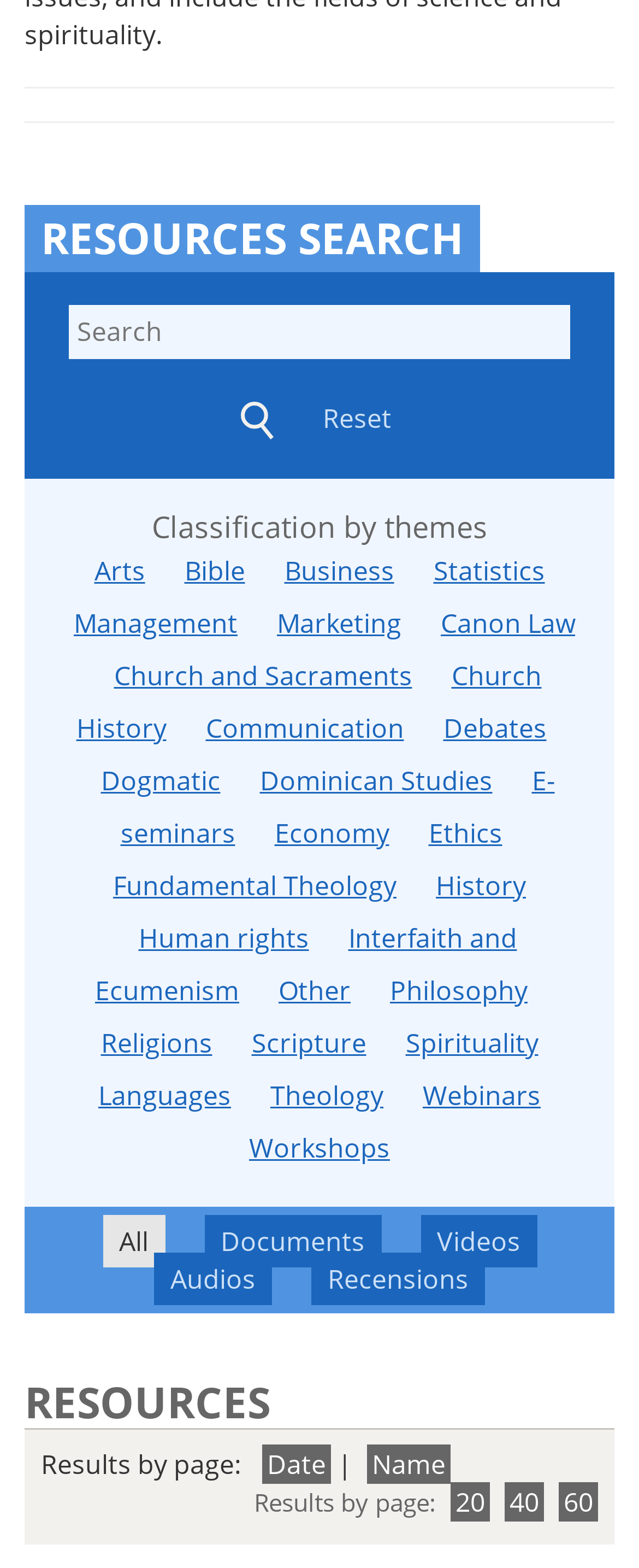Please provide the bounding box coordinates for the UI element as described: "Date". The coordinates must be four floats between 0 and 1, represented as [left, top, right, bottom].

[0.41, 0.921, 0.518, 0.947]